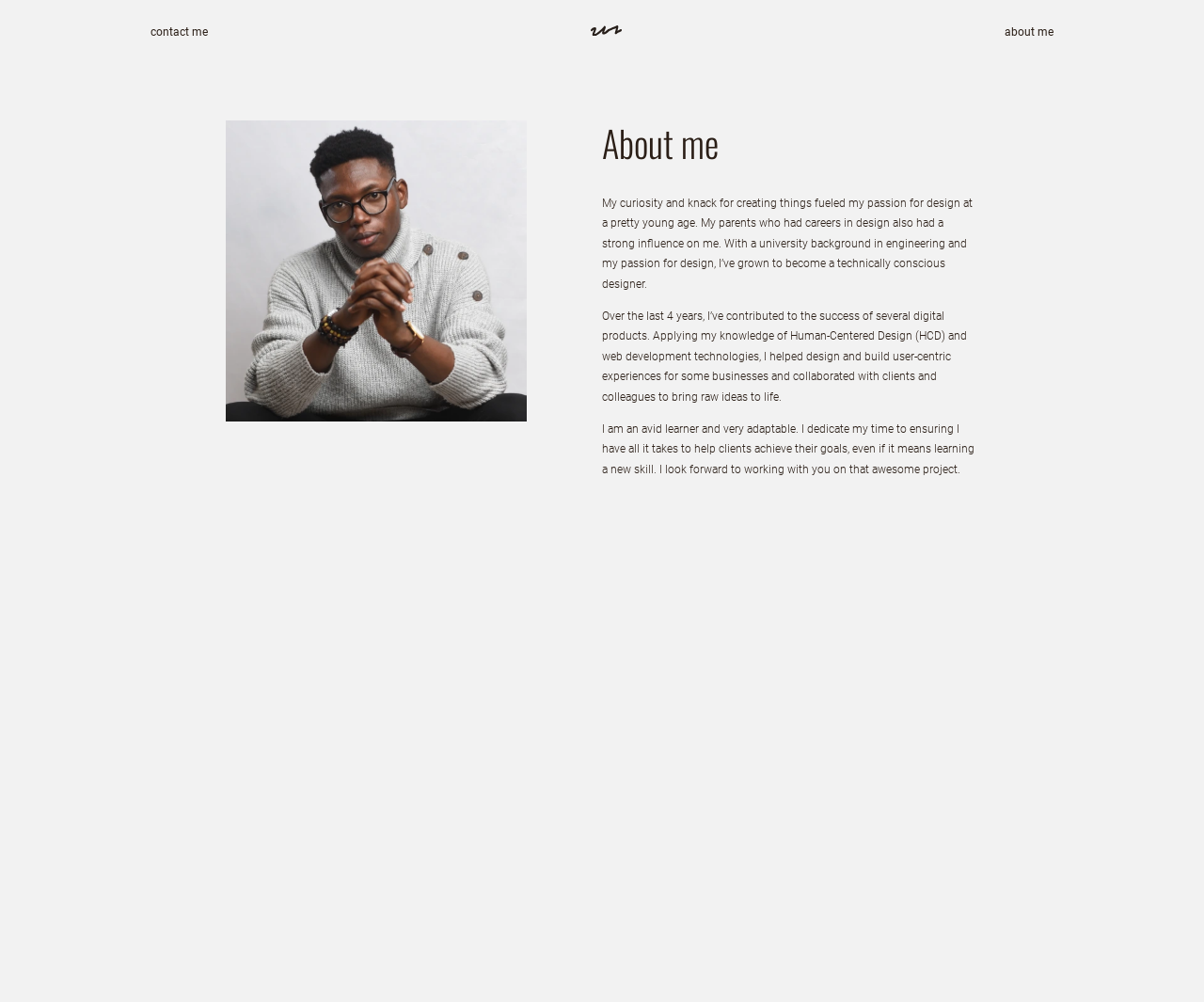Identify the main title of the webpage and generate its text content.

Have something in mind?